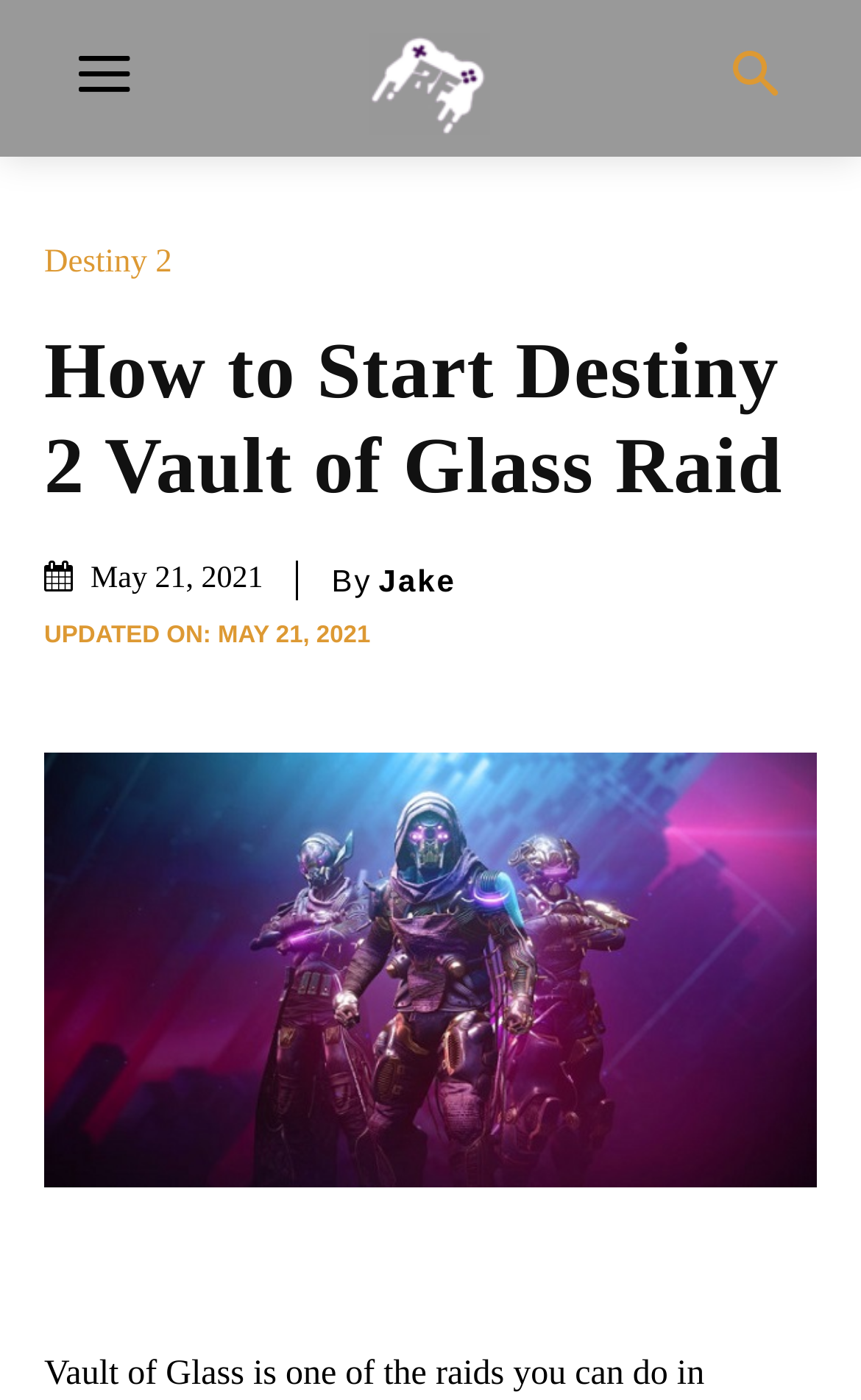Who is the author of the article?
Give a single word or phrase as your answer by examining the image.

Jake